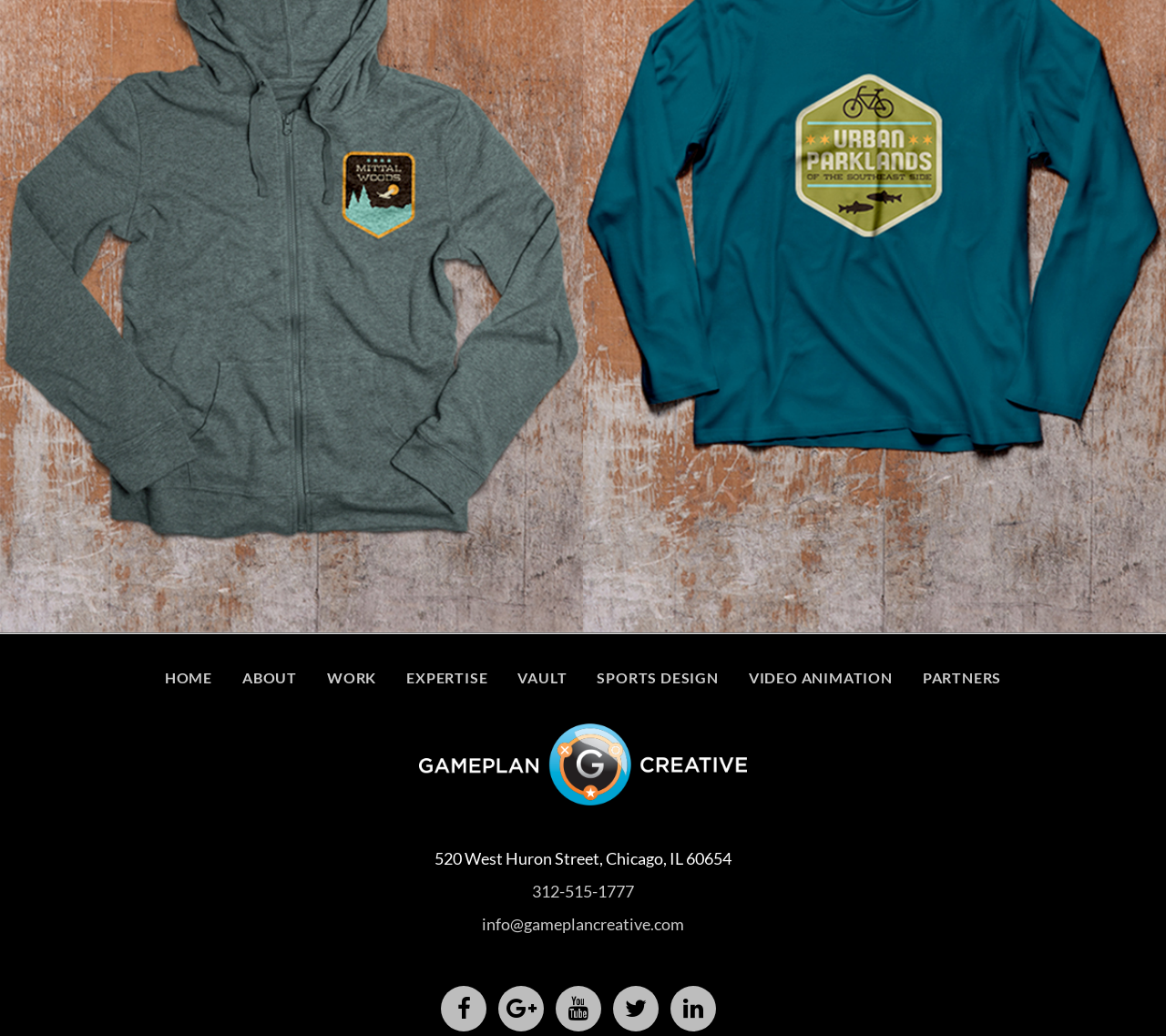Please determine the bounding box coordinates of the area that needs to be clicked to complete this task: 'visit sports design page'. The coordinates must be four float numbers between 0 and 1, formatted as [left, top, right, bottom].

[0.512, 0.645, 0.616, 0.662]